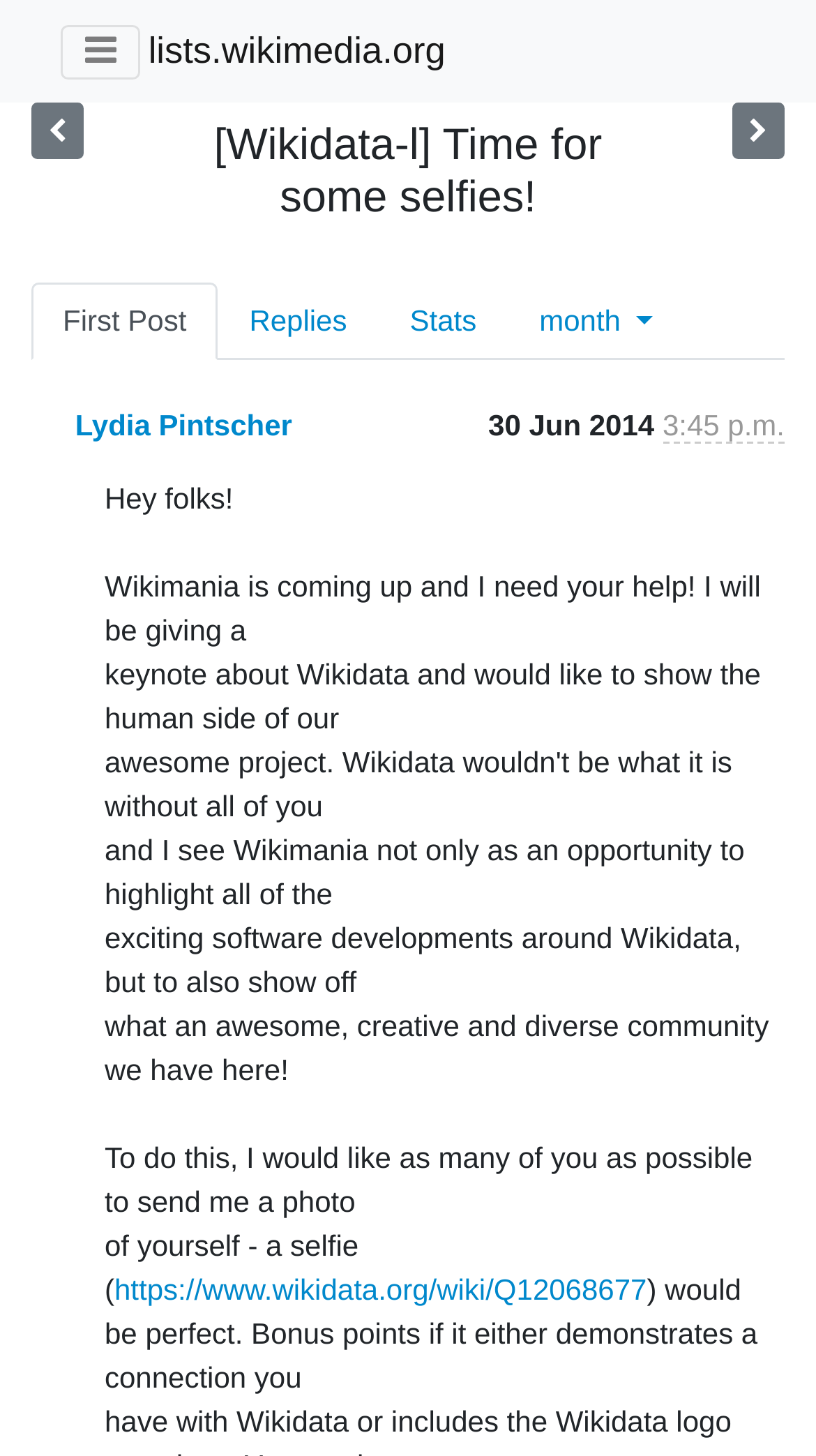Locate the bounding box coordinates of the element that should be clicked to execute the following instruction: "Go to the wikidata page".

[0.14, 0.875, 0.793, 0.898]